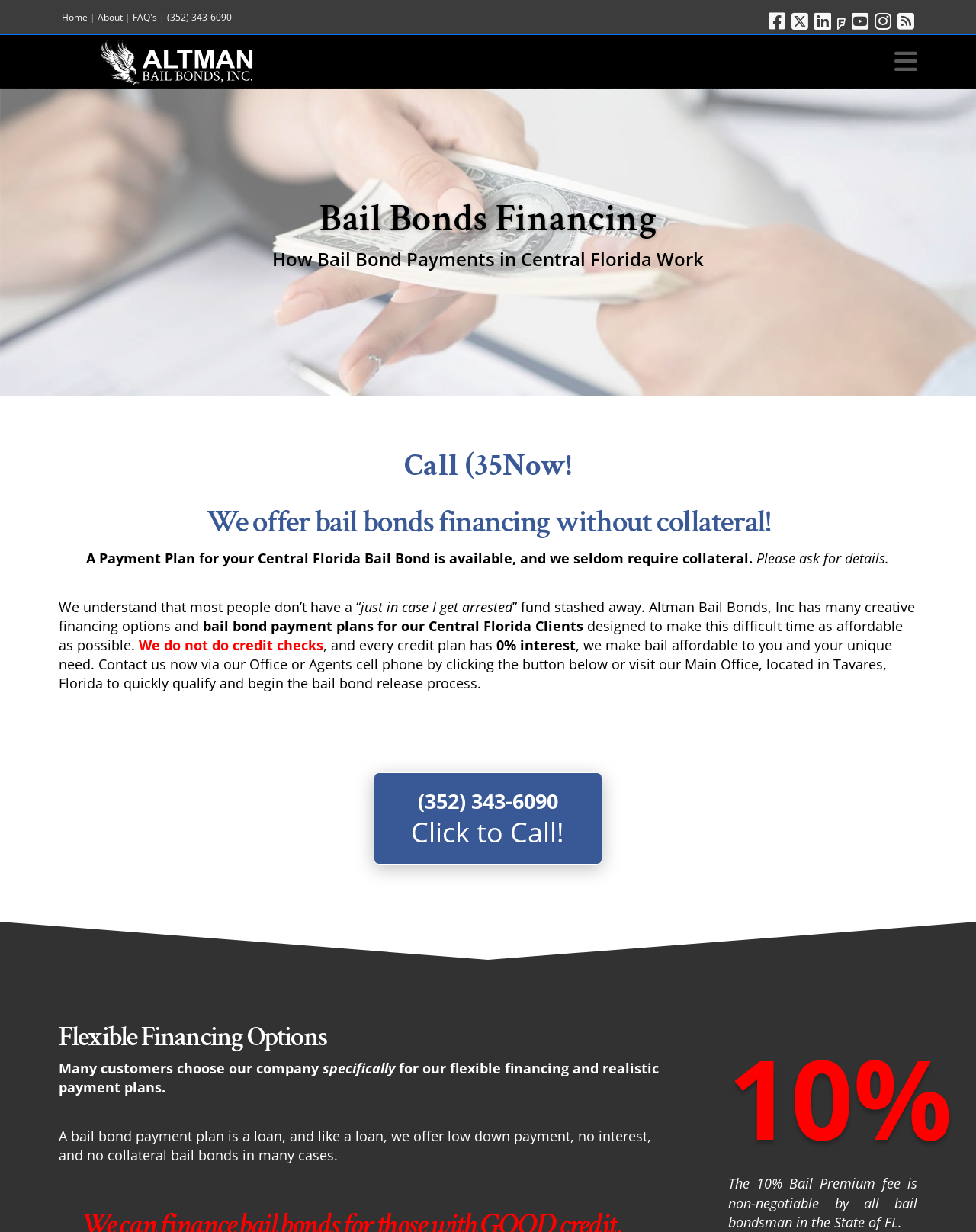Please mark the bounding box coordinates of the area that should be clicked to carry out the instruction: "Call the phone number".

[0.171, 0.009, 0.238, 0.019]